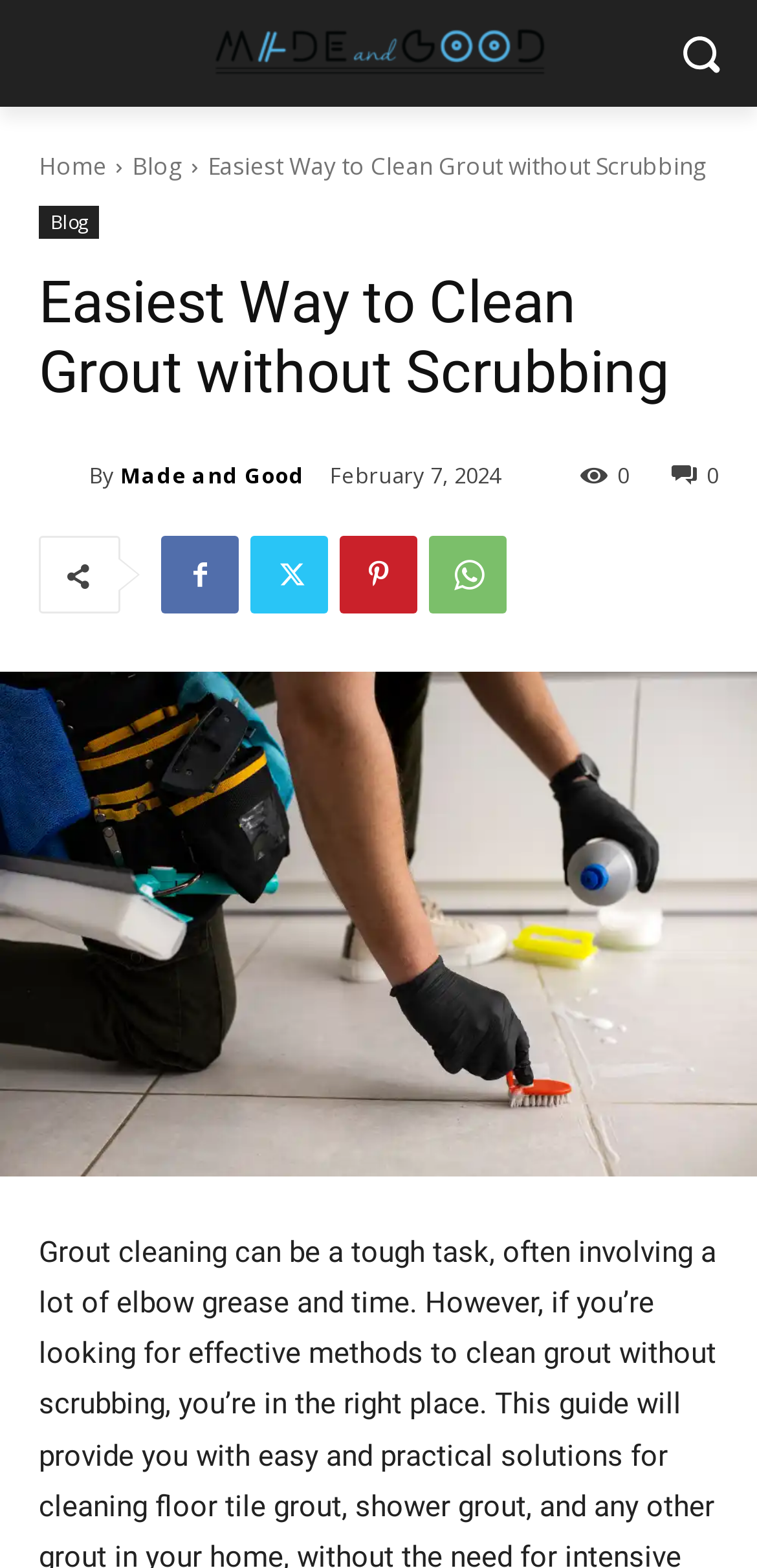Using the provided element description, identify the bounding box coordinates as (top-left x, top-left y, bottom-right x, bottom-right y). Ensure all values are between 0 and 1. Description: Made and Good

[0.159, 0.284, 0.403, 0.321]